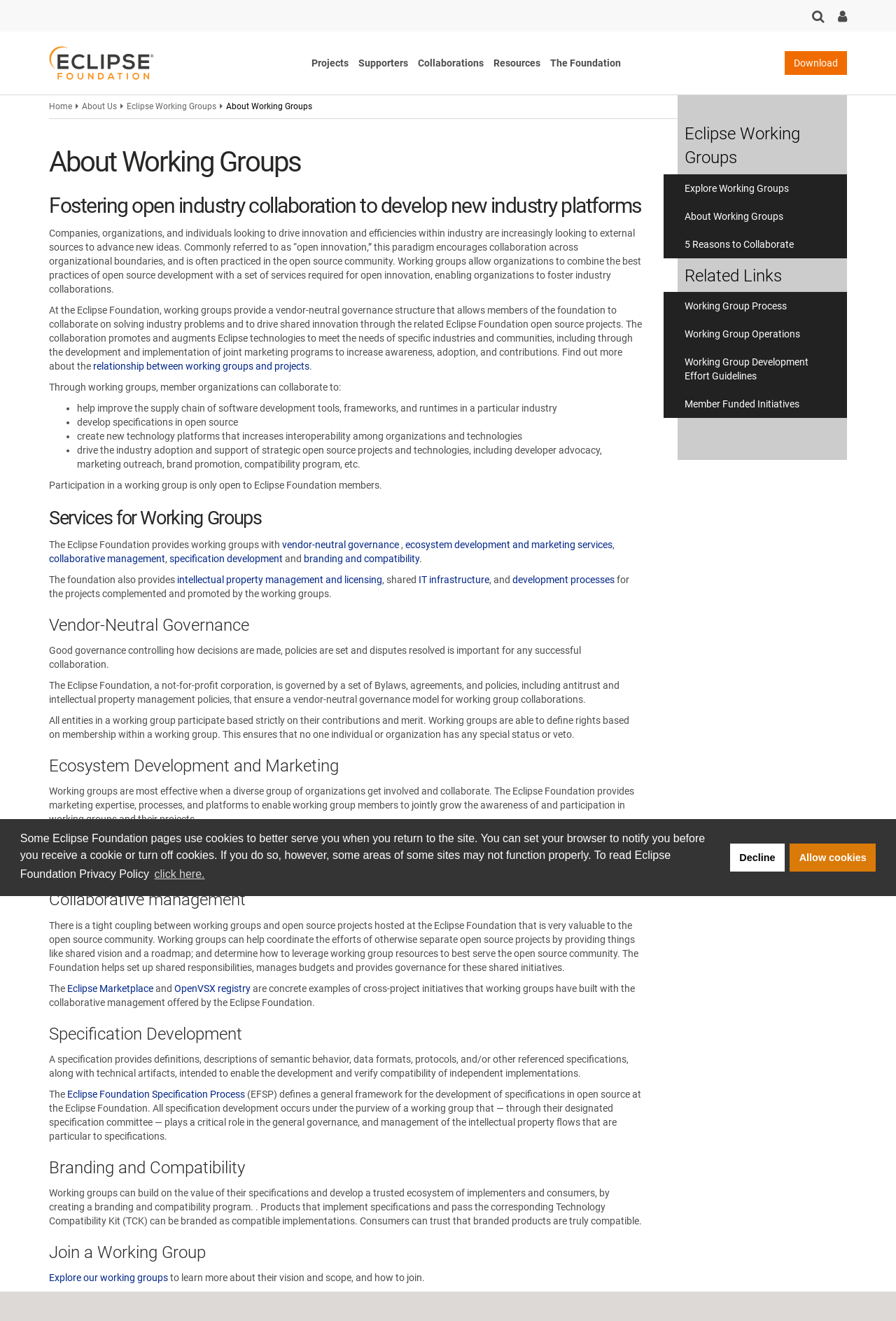Please find the bounding box coordinates of the clickable region needed to complete the following instruction: "Go to the 'Eclipse Foundation' homepage". The bounding box coordinates must consist of four float numbers between 0 and 1, i.e., [left, top, right, bottom].

[0.055, 0.035, 0.172, 0.061]